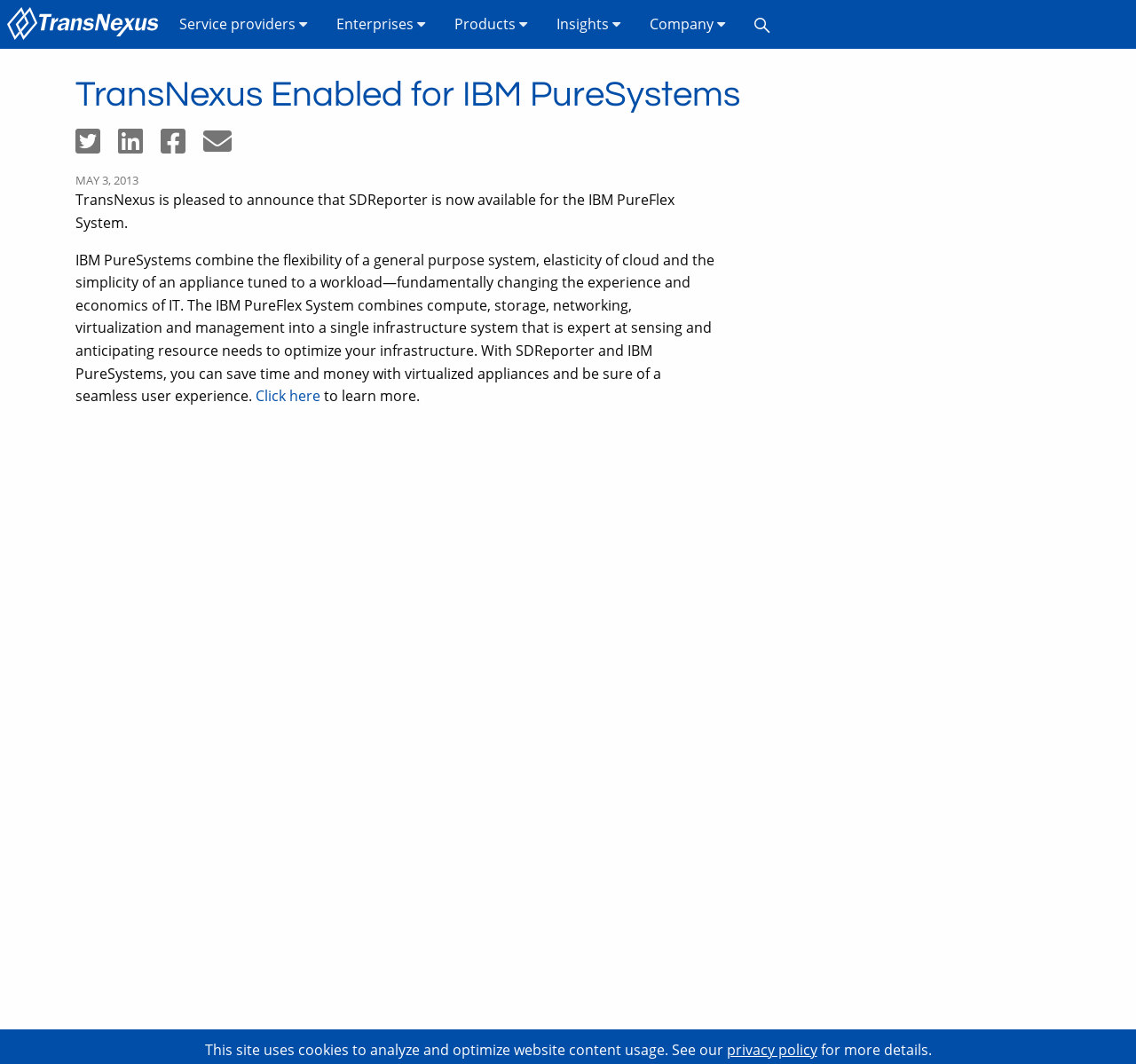Give a short answer to this question using one word or a phrase:
What is the purpose of SDReporter?

To save time and money